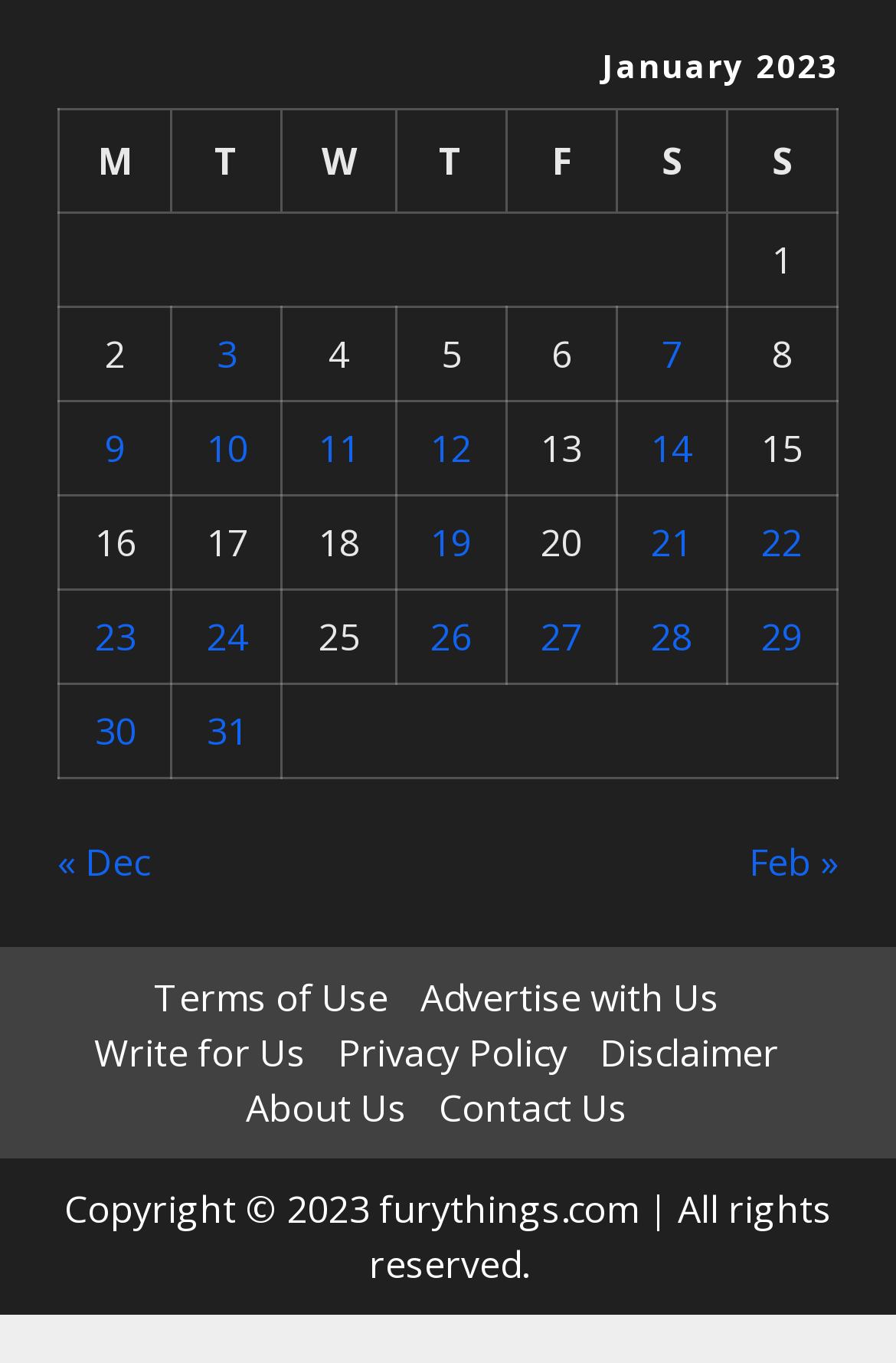What is the copyright information displayed at the bottom?
Please answer the question as detailed as possible based on the image.

The static text at the bottom of the page displays the copyright information, which includes the year 2023 and the website's domain name, furythings.com.